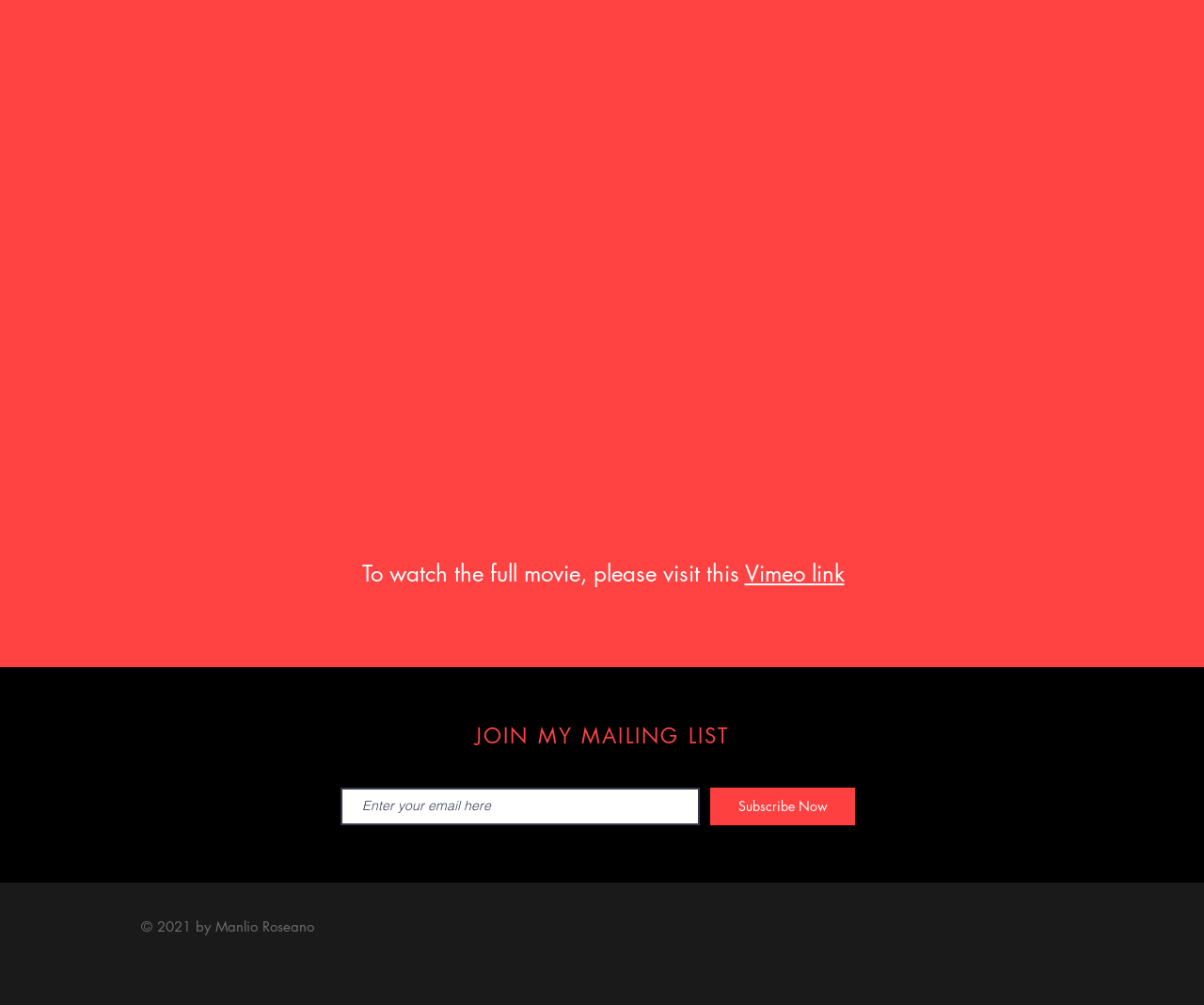Using floating point numbers between 0 and 1, provide the bounding box coordinates in the format (top-left x, top-left y, bottom-right x, bottom-right y). Locate the UI element described here: Vimeo link

[0.618, 0.556, 0.701, 0.585]